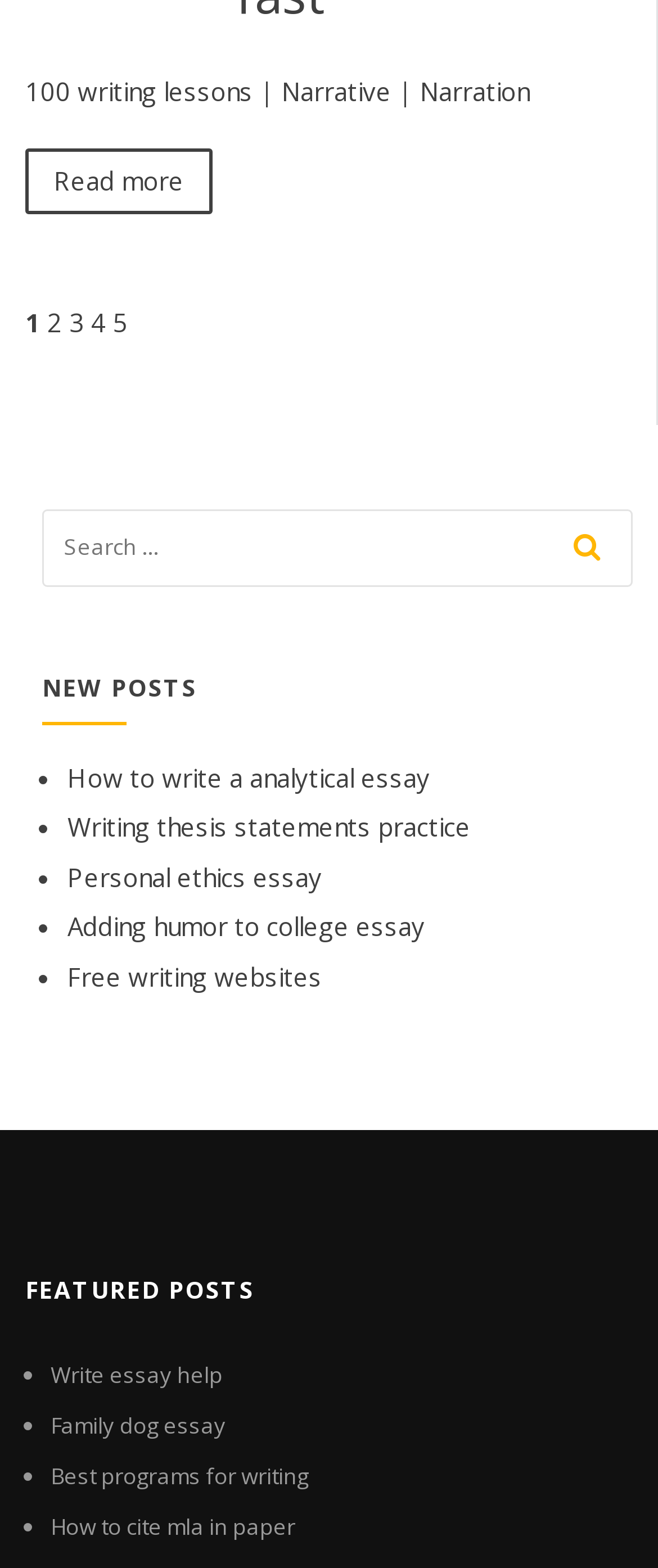Identify and provide the bounding box for the element described by: "Adding humor to college essay".

[0.103, 0.58, 0.646, 0.601]